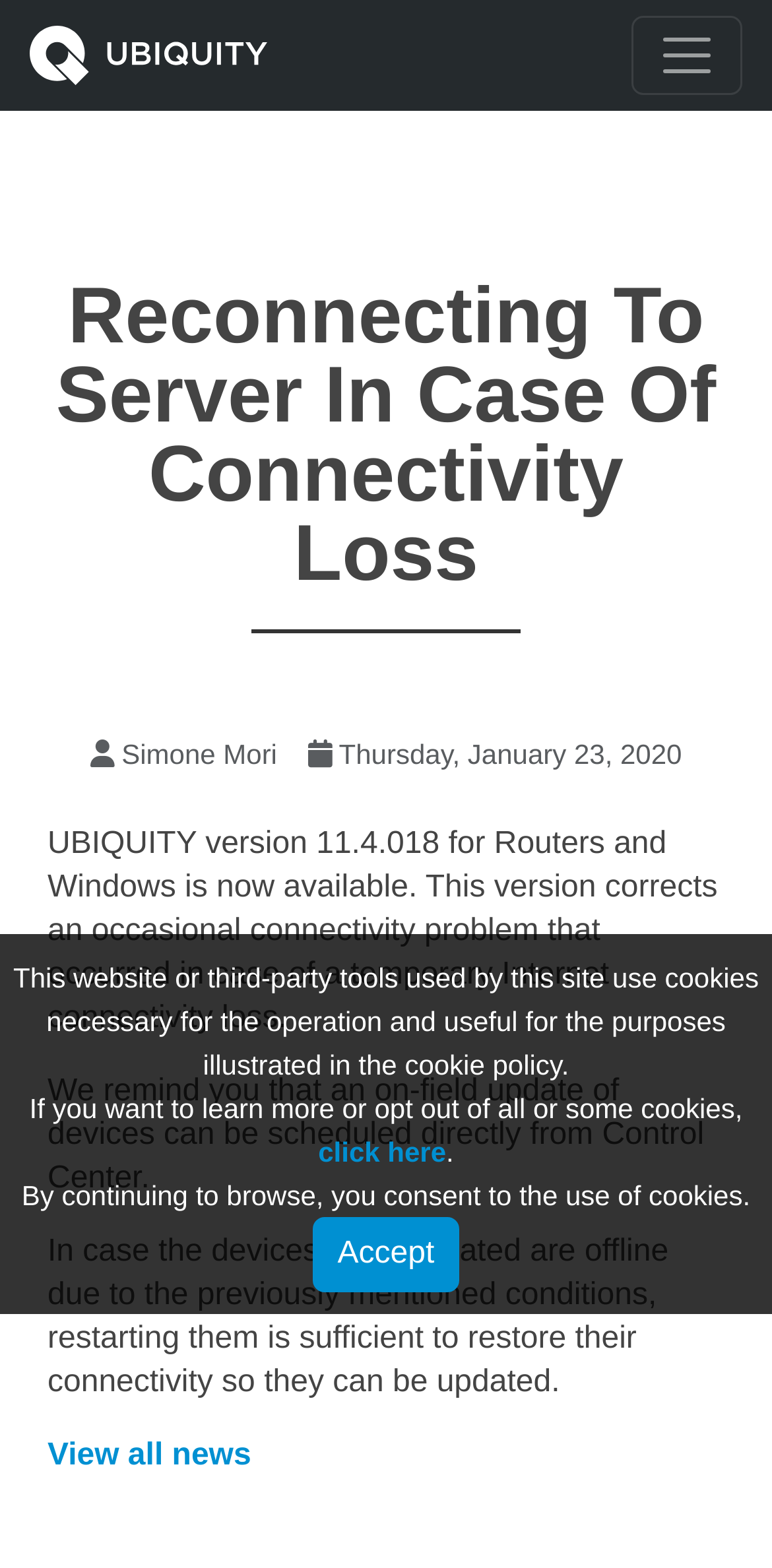Please determine the bounding box coordinates for the element with the description: "click here".

[0.412, 0.724, 0.578, 0.745]